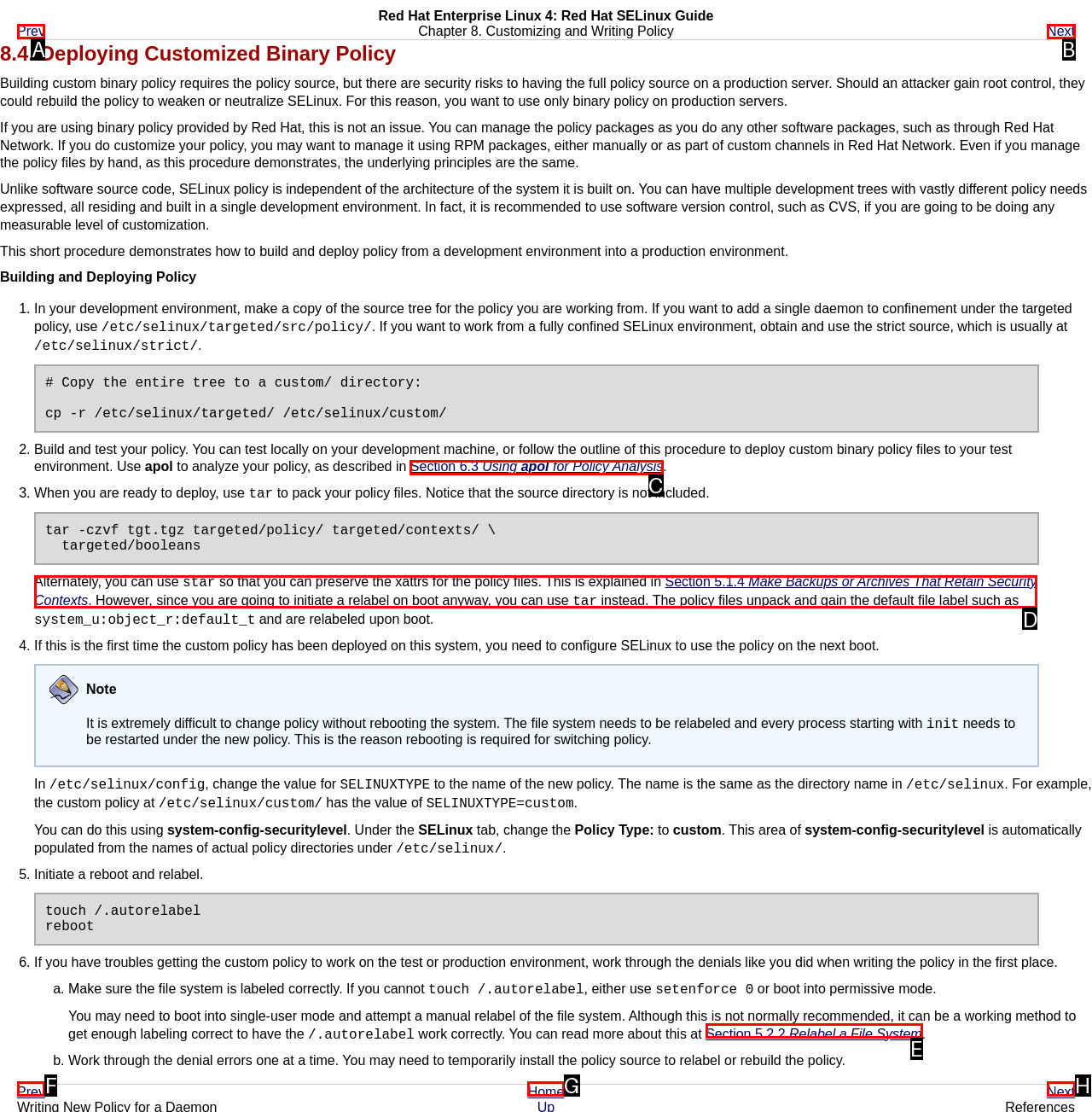From the options provided, determine which HTML element best fits the description: Home. Answer with the correct letter.

G